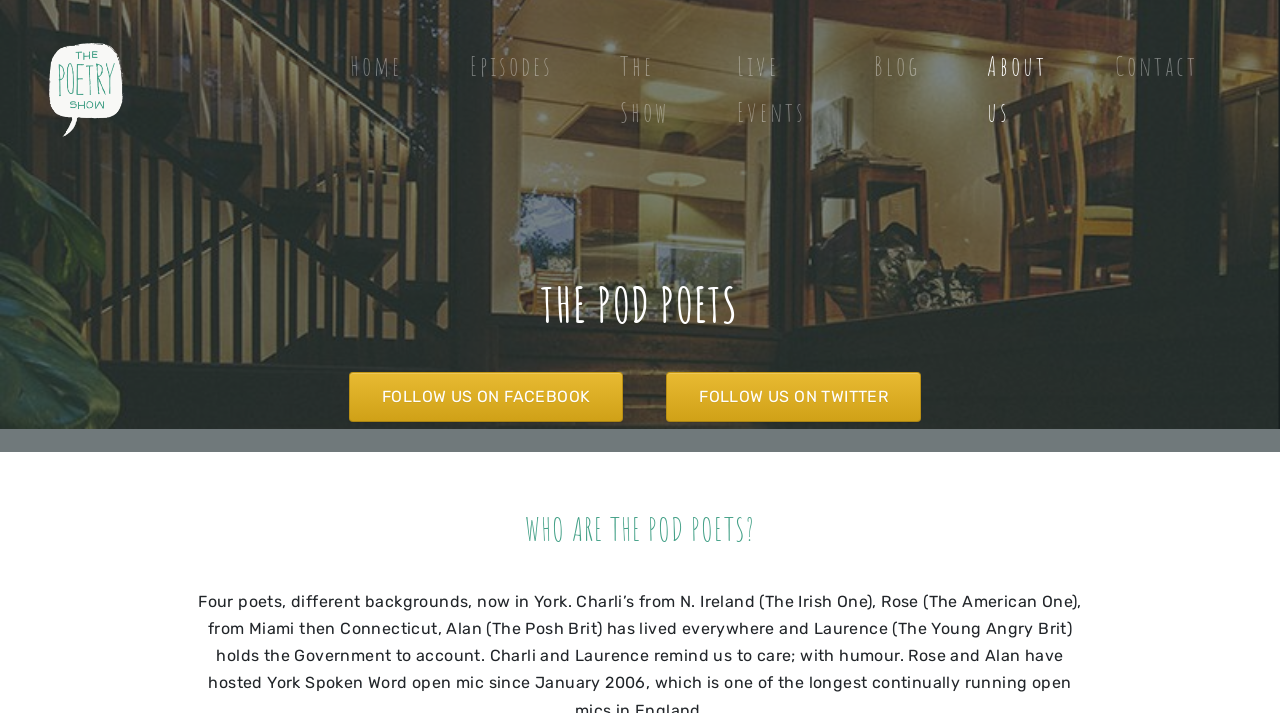Could you provide the bounding box coordinates for the portion of the screen to click to complete this instruction: "contact us"?

[0.855, 0.034, 0.952, 0.155]